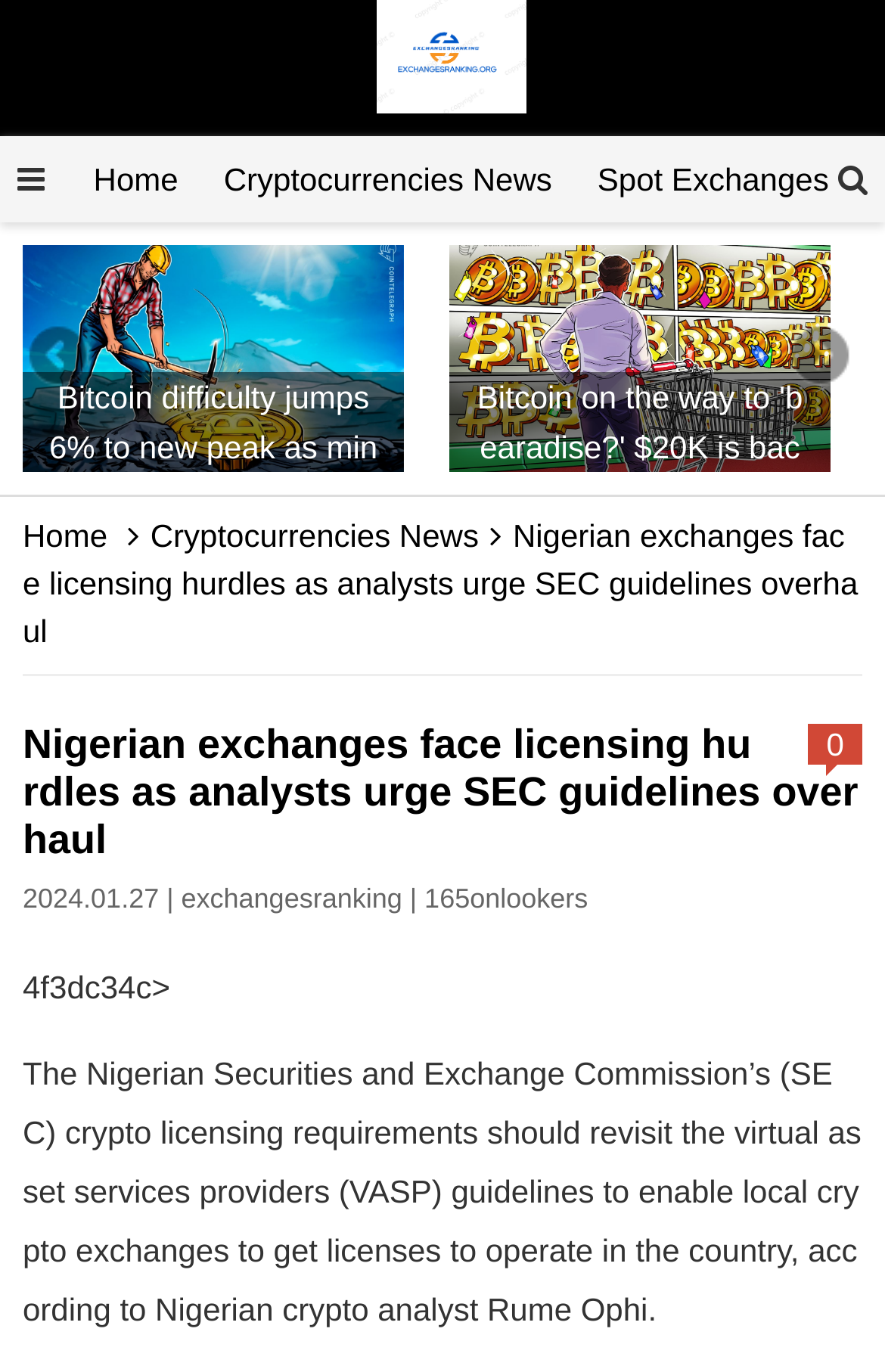Analyze the image and answer the question with as much detail as possible: 
What is the main topic of this webpage?

Based on the webpage's content, including the links and headings, it appears that the main topic is related to cryptocurrency exchanges, specifically ranking them by volume and discussing news and licensing issues.